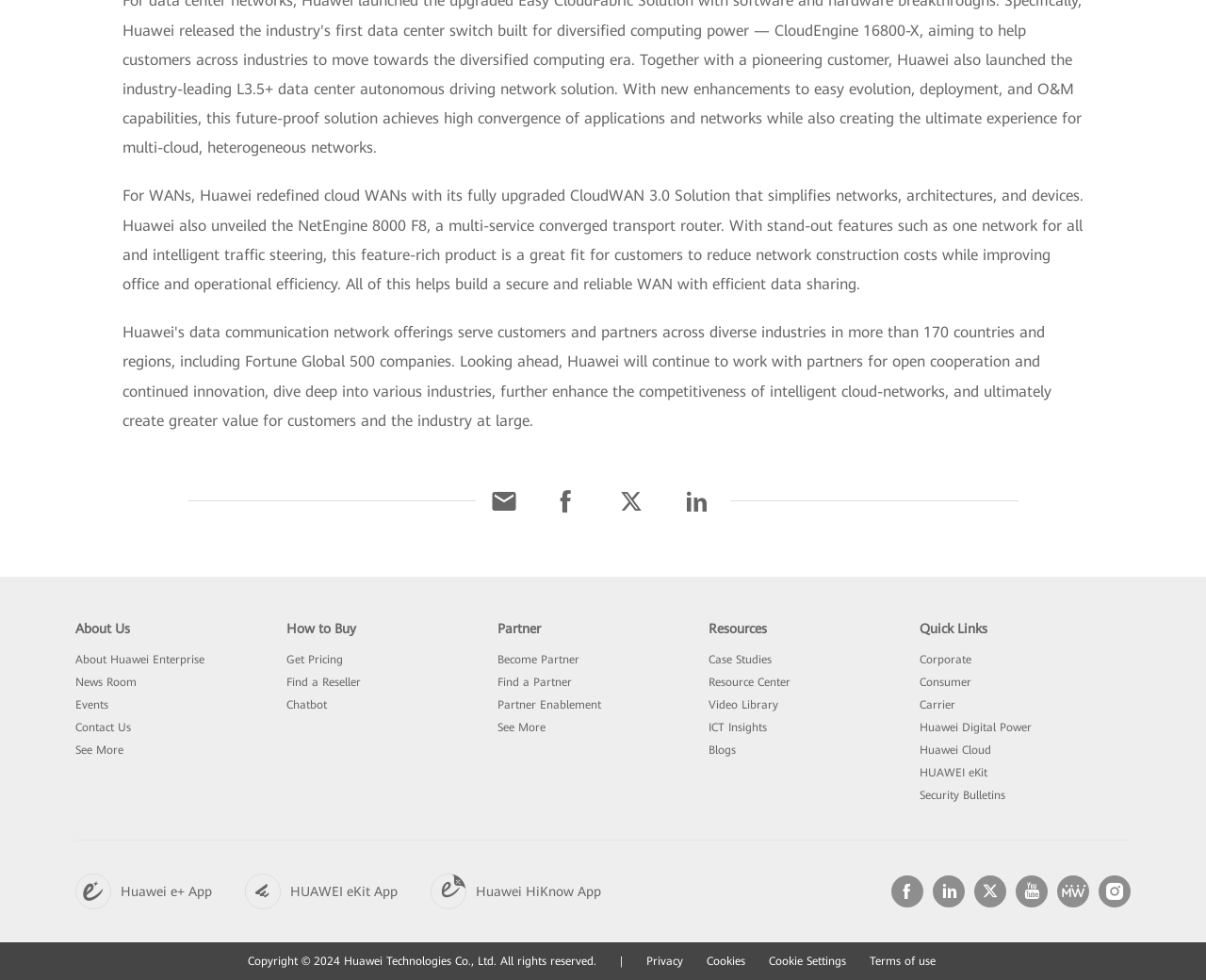Determine the bounding box coordinates of the clickable element to achieve the following action: 'Get Pricing'. Provide the coordinates as four float values between 0 and 1, formatted as [left, top, right, bottom].

[0.238, 0.667, 0.284, 0.68]